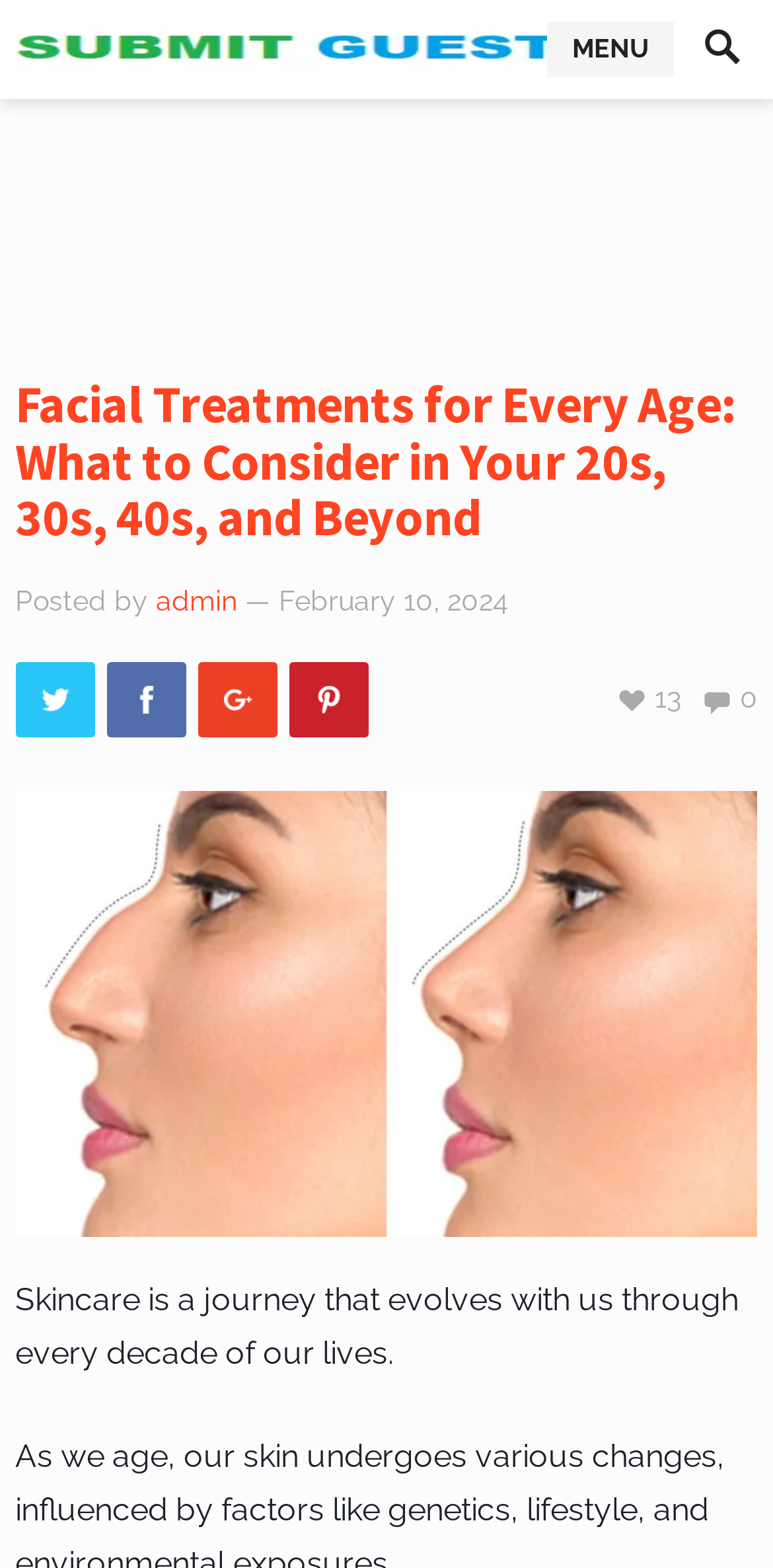Determine the bounding box coordinates for the UI element matching this description: "0".

[0.906, 0.435, 0.98, 0.455]